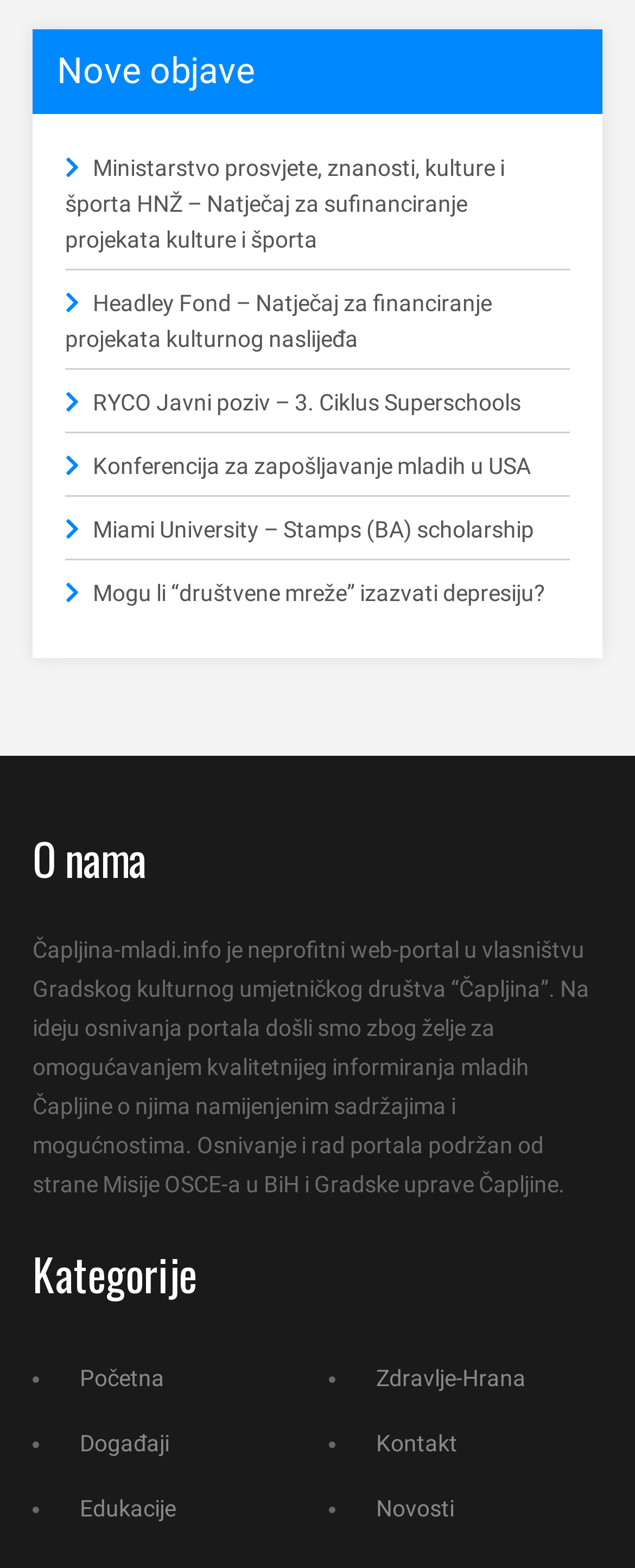Locate the UI element that matches the description Događaji in the webpage screenshot. Return the bounding box coordinates in the format (top-left x, top-left y, bottom-right x, bottom-right y), with values ranging from 0 to 1.

[0.1, 0.899, 0.267, 0.941]